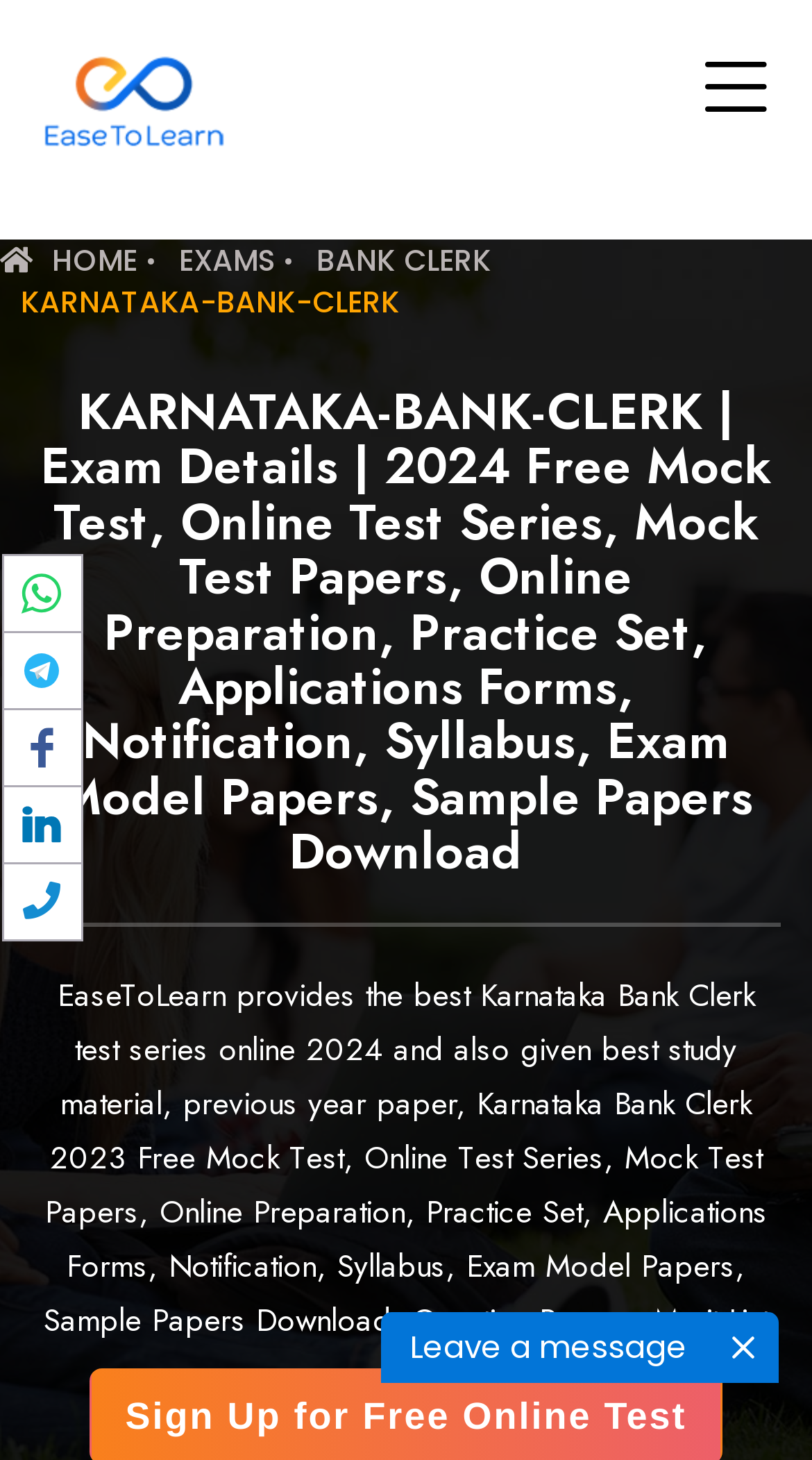Refer to the element description alt="telegram-white sharing button" and identify the corresponding bounding box in the screenshot. Format the coordinates as (top-left x, top-left y, bottom-right x, bottom-right y) with values in the range of 0 to 1.

[0.005, 0.443, 0.108, 0.471]